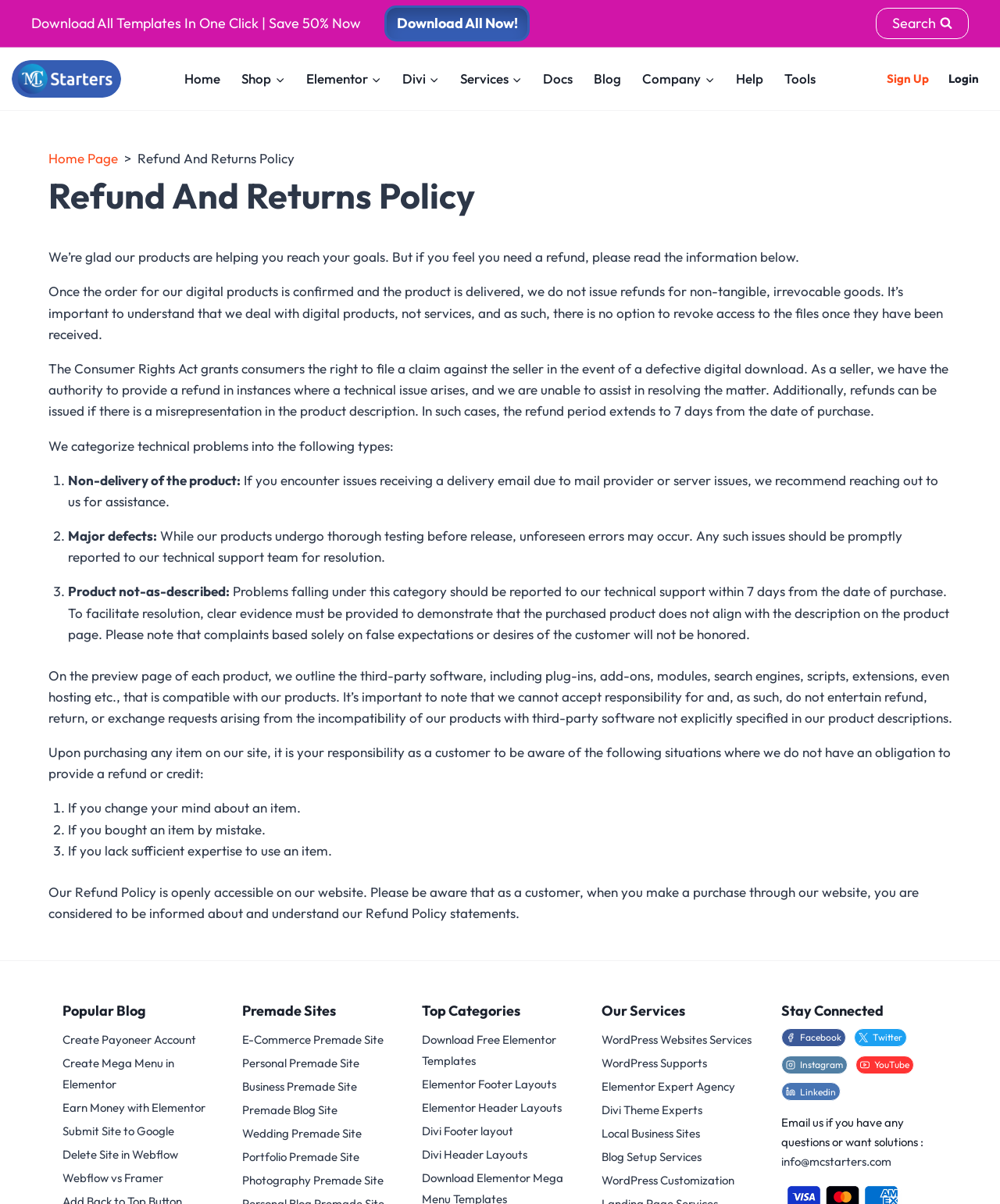Explain the webpage's design and content in an elaborate manner.

This webpage is about the Refund and Returns Policy of Mc Starters. At the top, there is a promotional banner with a call-to-action button "Download All Now!" and a logo of Mc Starters. Below the banner, there is a main navigation menu with links to Home, Shop, Services, Docs, Blog, and other pages. 

On the left side, there is a secondary navigation menu with links to Sign Up and Login. Above the main content, there is a breadcrumbs navigation showing the current page's path. 

The main content is divided into sections, starting with a heading "Refund And Returns Policy" followed by a paragraph explaining the policy. The policy is then elaborated in several sections, including "Non-delivery of the product", "Major defects", and "Product not-as-described". 

Each section has a list of points with markers, explaining the conditions under which refunds can be issued. There are also sections explaining situations where refunds are not applicable, such as when a customer changes their mind or lacks sufficient expertise to use an item.

On the right side, there are three columns of links, categorized under "Popular Blog", "Premade Sites", and "Top Categories". These links lead to various blog posts, premade website templates, and categories of templates.

At the bottom, there are more links categorized under "Our Services" and "Stay Connected", including links to social media profiles.